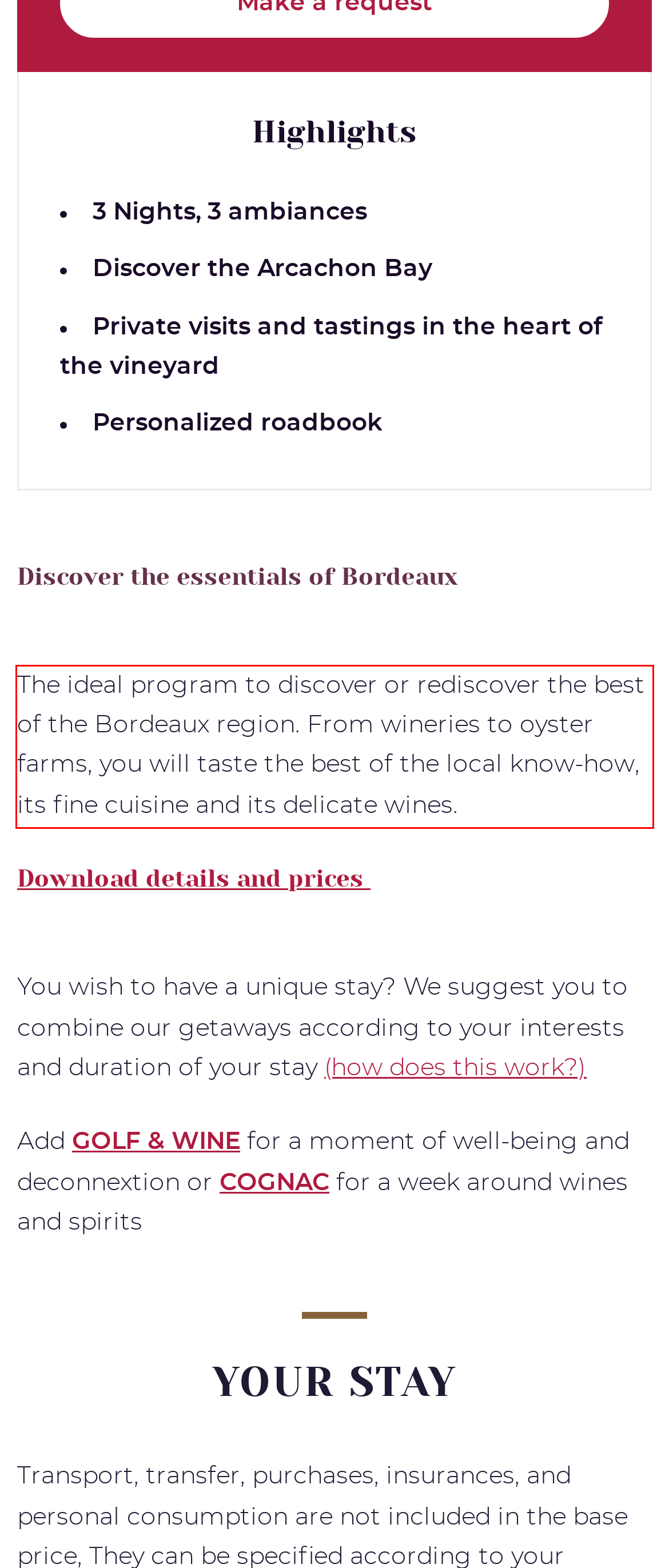Observe the screenshot of the webpage, locate the red bounding box, and extract the text content within it.

The ideal program to discover or rediscover the best of the Bordeaux region. From wineries to oyster farms, you will taste the best of the local know-how, its fine cuisine and its delicate wines.